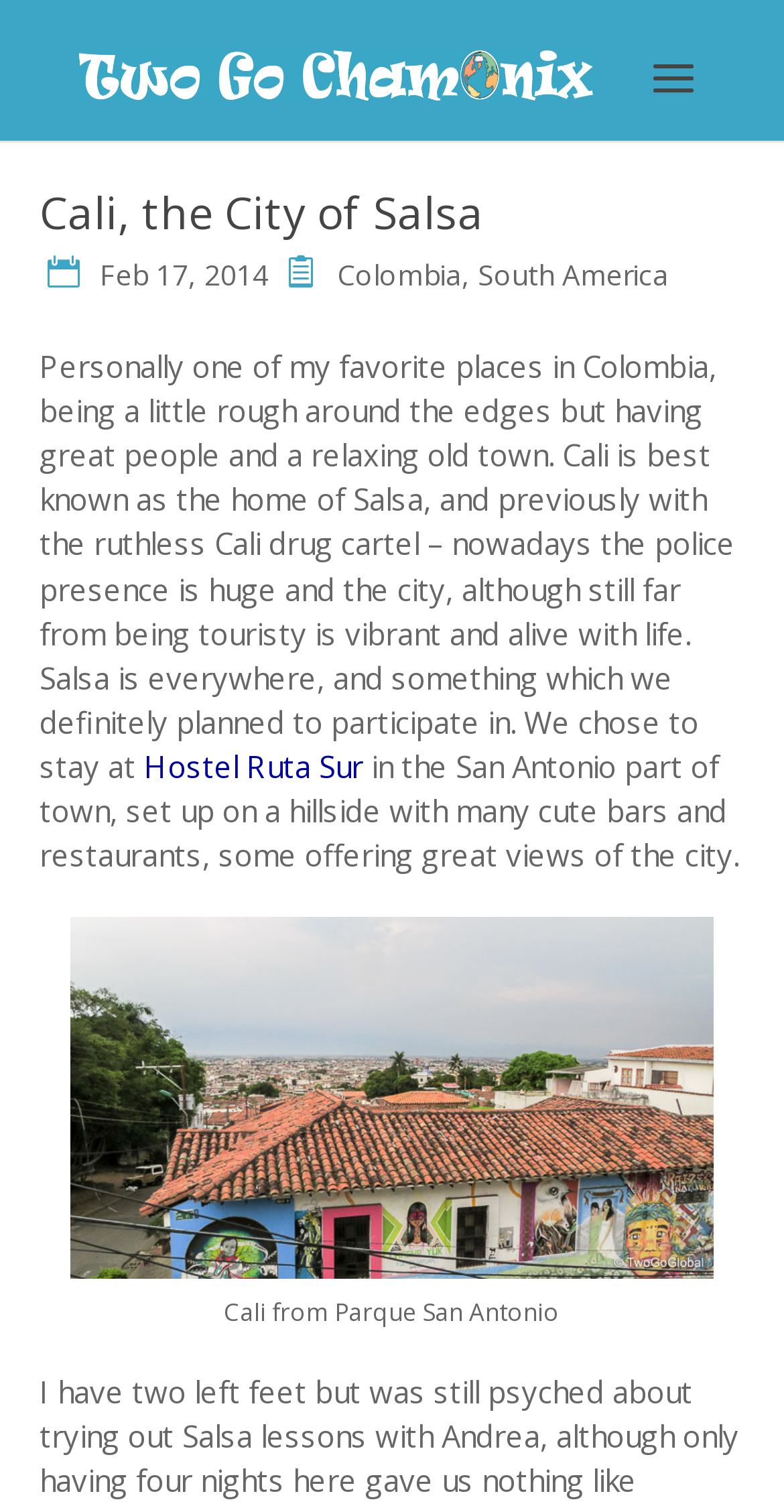Give the bounding box coordinates for this UI element: "Colombia". The coordinates should be four float numbers between 0 and 1, arranged as [left, top, right, bottom].

[0.353, 0.169, 0.588, 0.194]